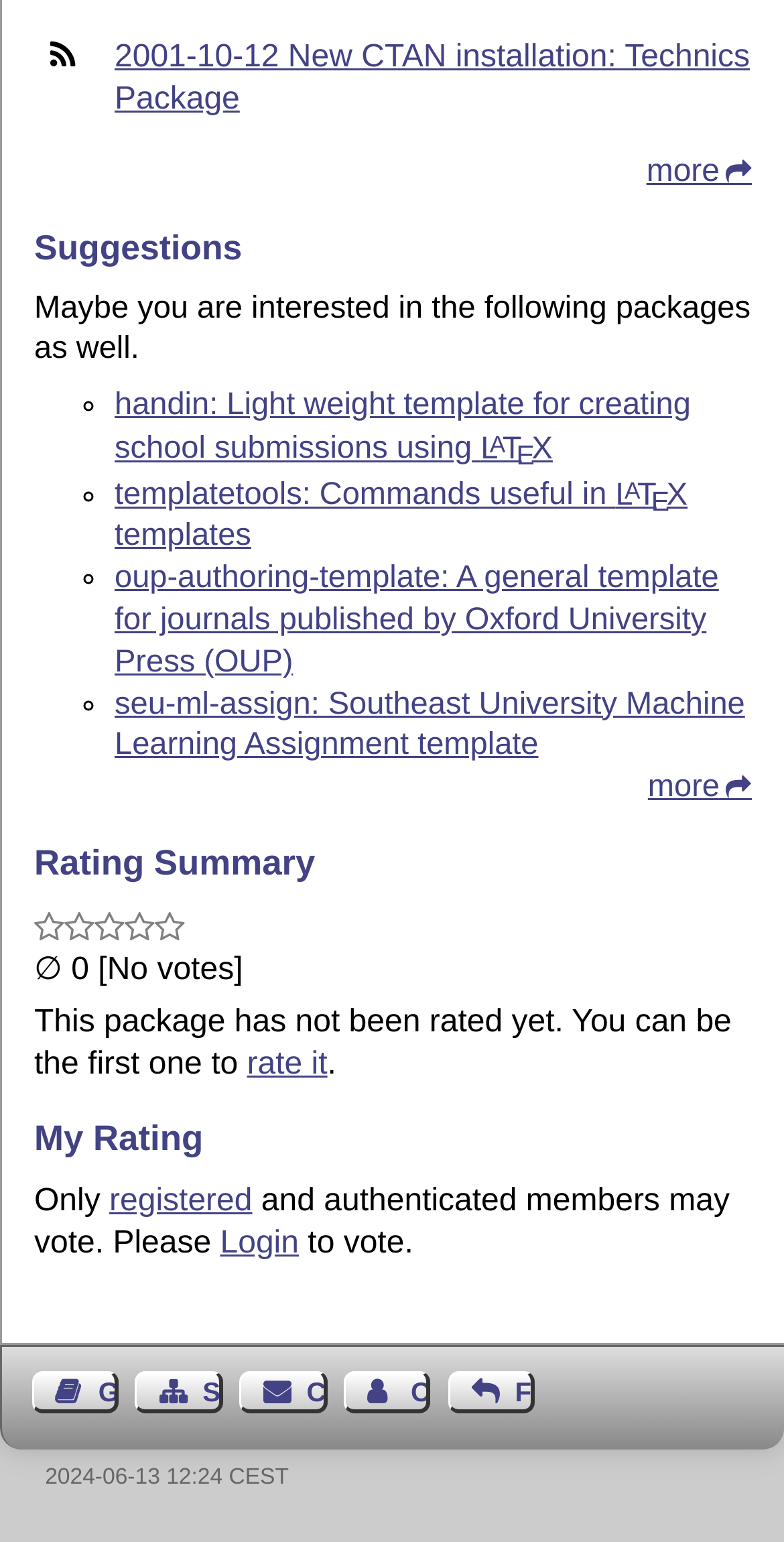What is required to rate a package?
Using the image as a reference, answer the question with a short word or phrase.

Login and registration